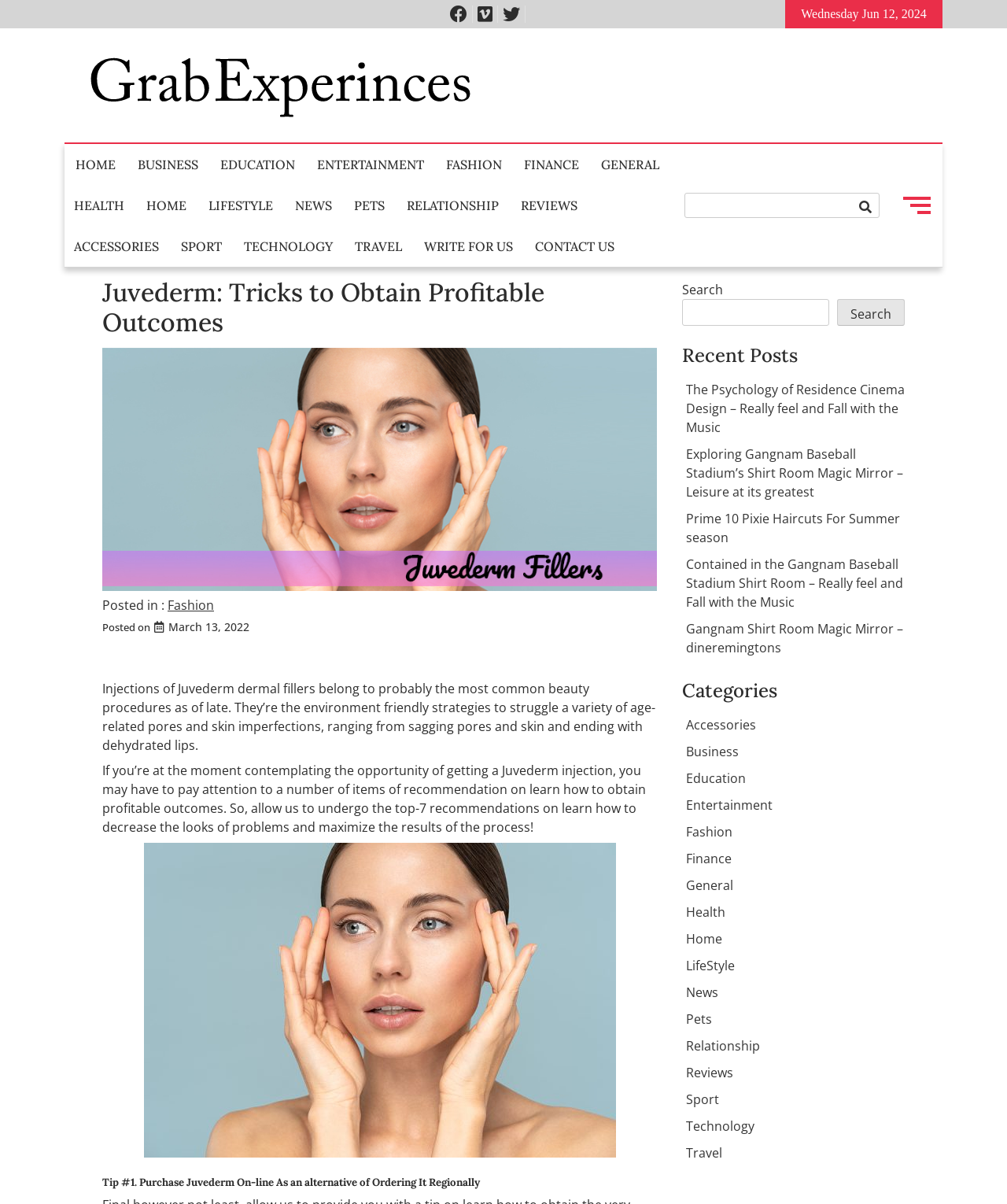How many tips are provided in the blog post?
Please provide a single word or phrase as your answer based on the screenshot.

7